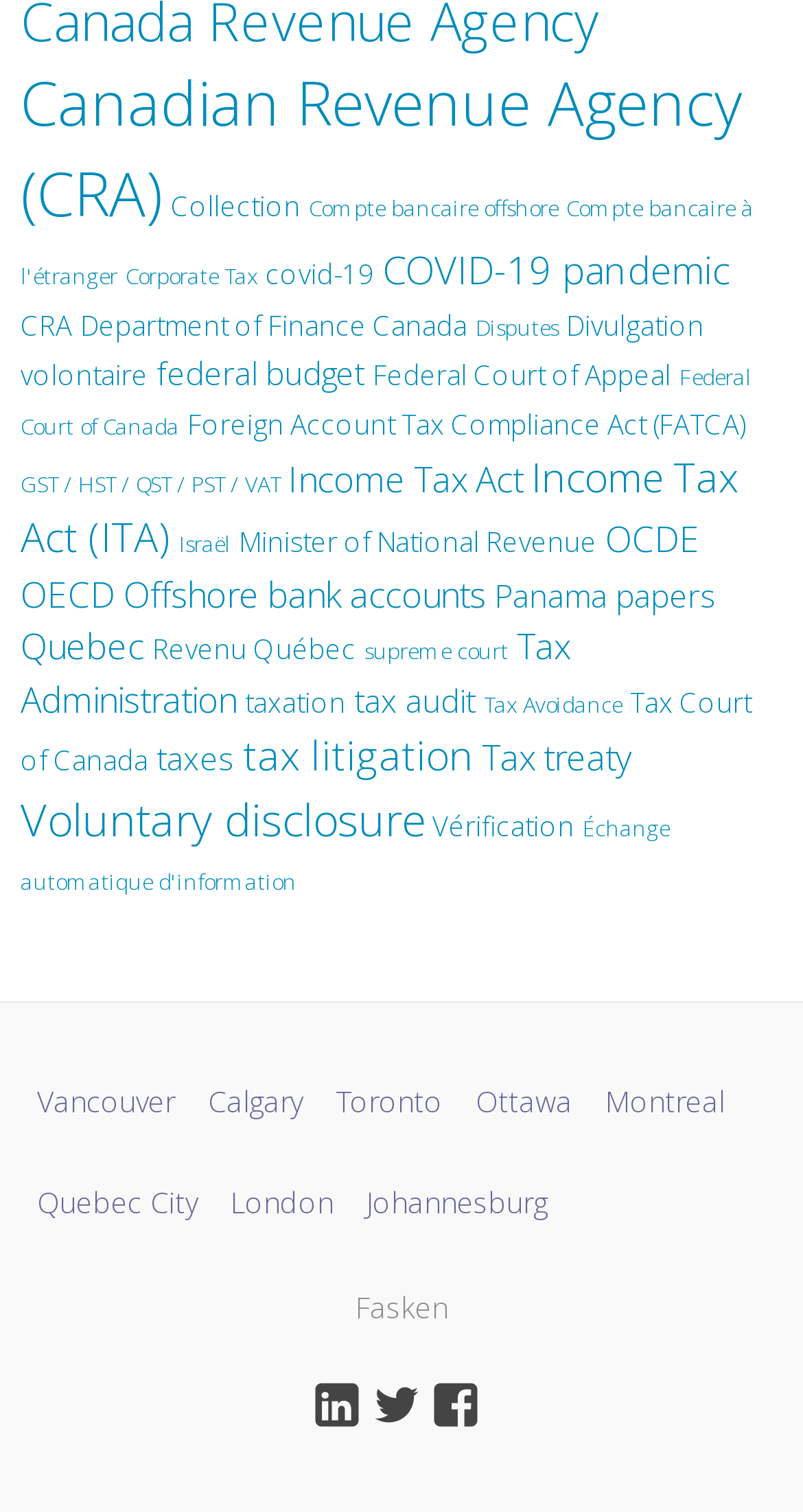Using the element description: "Échange automatique d'information", determine the bounding box coordinates. The coordinates should be in the format [left, top, right, bottom], with values between 0 and 1.

[0.026, 0.538, 0.833, 0.593]